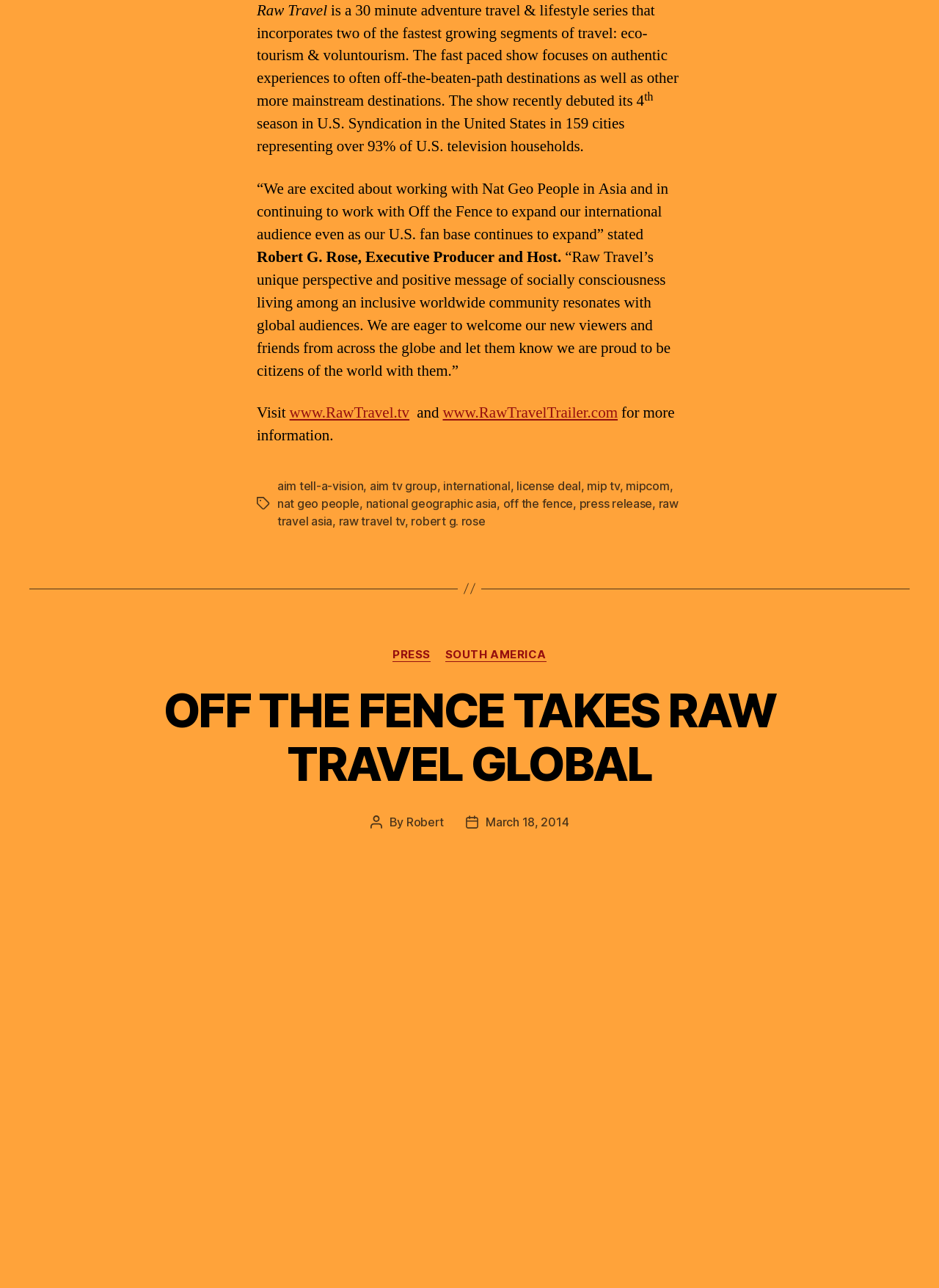Identify the bounding box coordinates for the UI element described as: "international".

[0.472, 0.371, 0.543, 0.383]